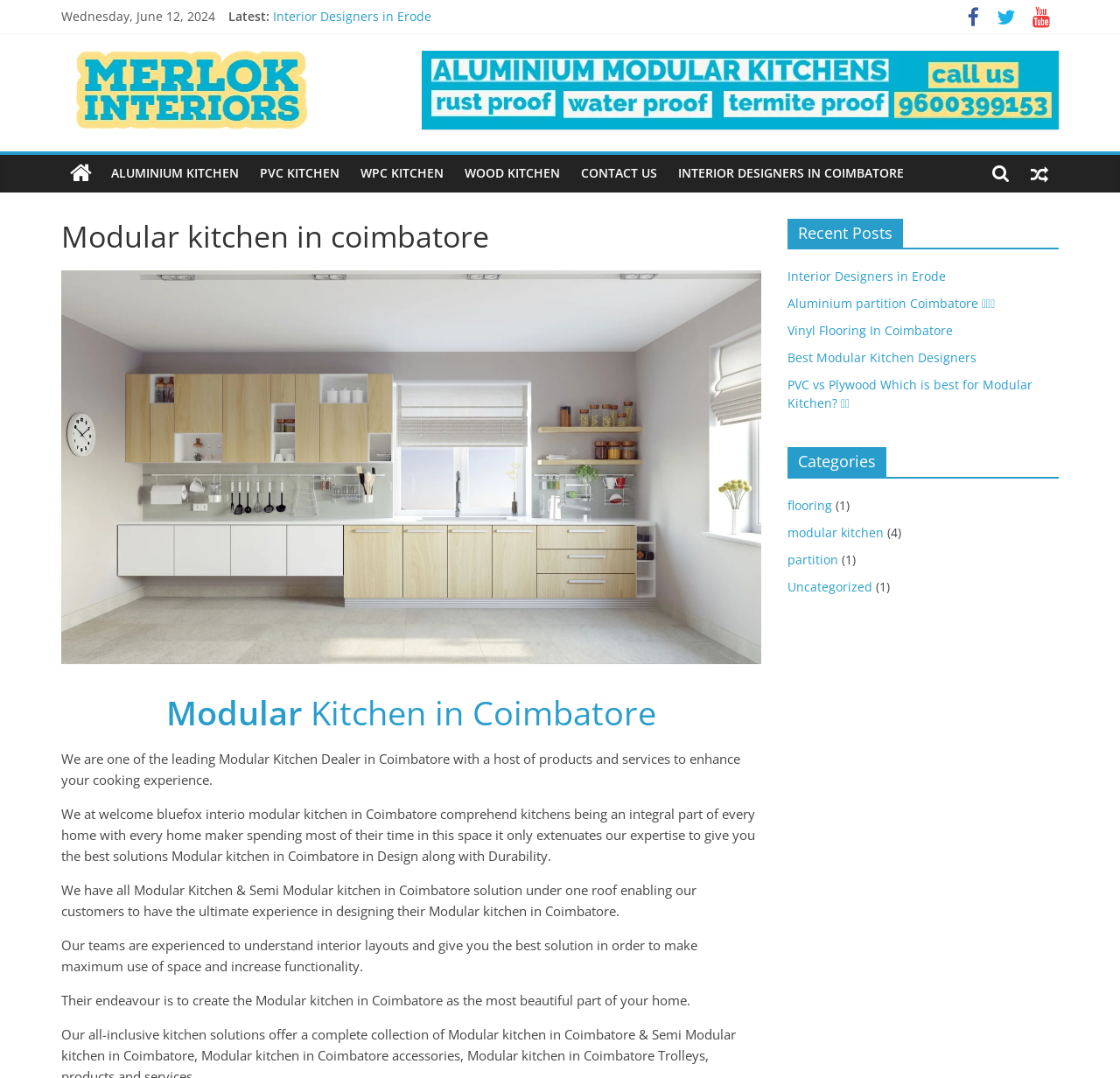Provide the bounding box coordinates, formatted as (top-left x, top-left y, bottom-right x, bottom-right y), with all values being floating point numbers between 0 and 1. Identify the bounding box of the UI element that matches the description: Coral Springs Practice Areas

None